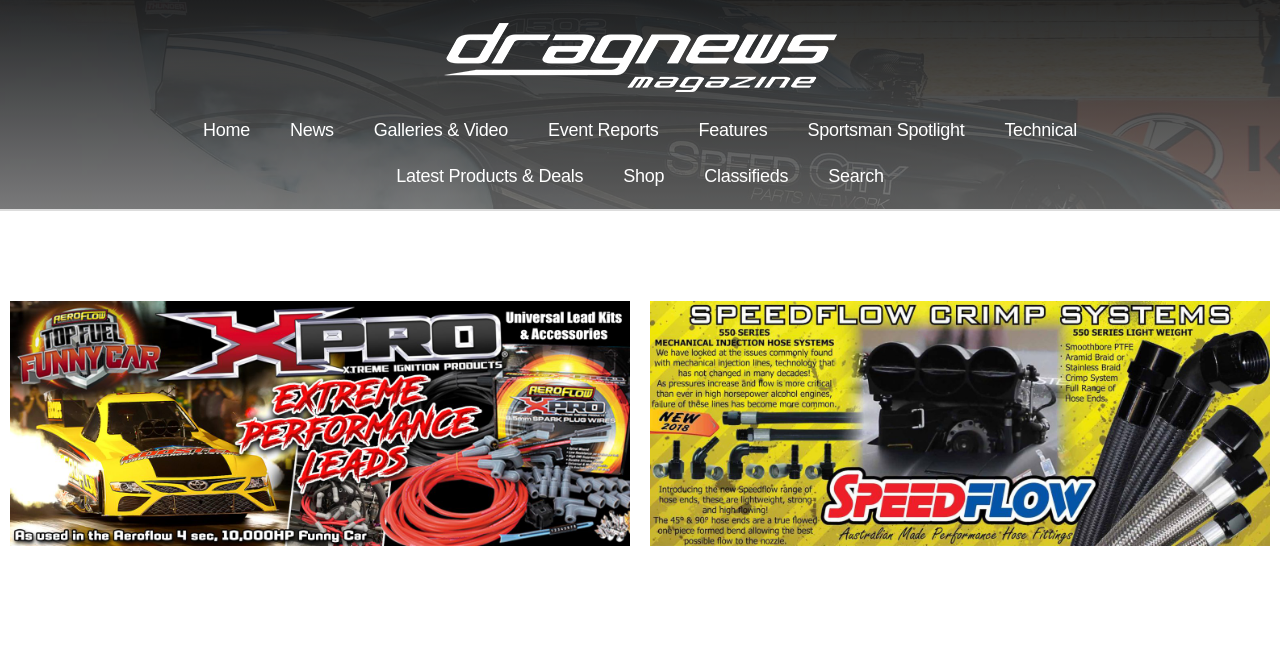Respond with a single word or phrase for the following question: 
Is there a search function on the webpage?

Yes